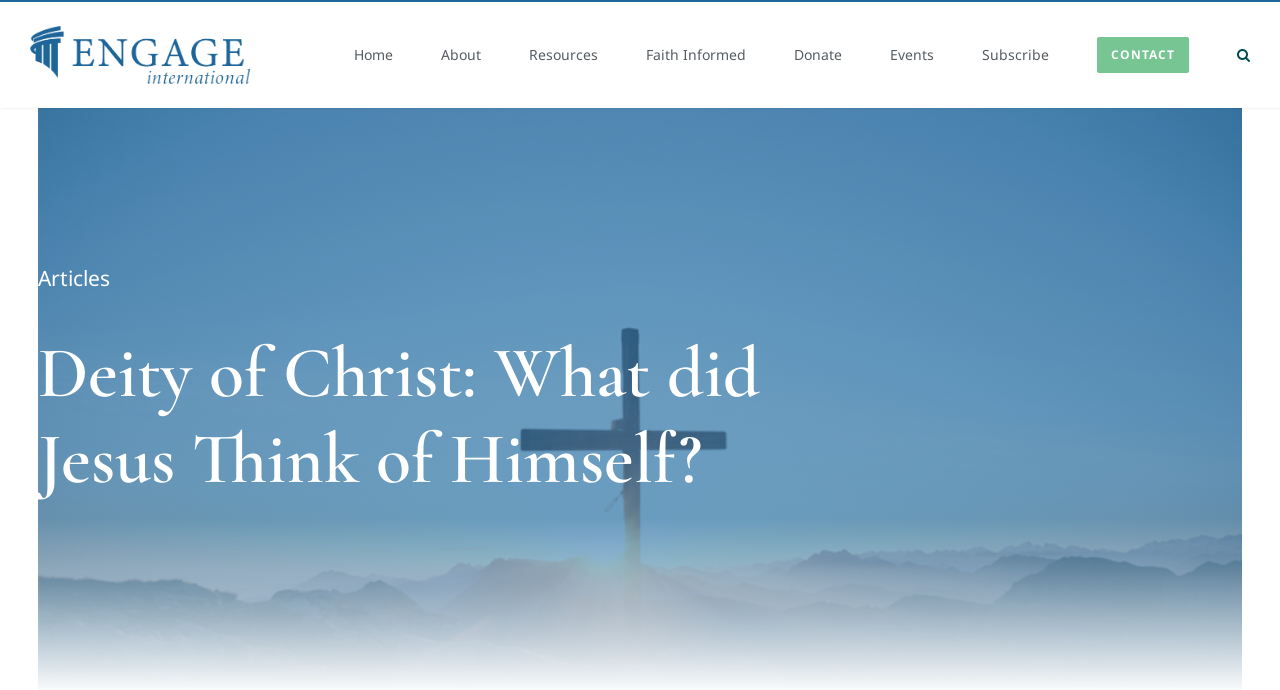Produce a meticulous description of the webpage.

The webpage is about an article titled "Deity of Christ: What did Jesus Think of Himself?" by Jon Topping, dated September 19th, 2022. 

At the top left corner, there are social media links to Facebook, Twitter, Instagram, and Pinterest, aligned horizontally. Next to these links, there is the Engage International logo, which is an image. 

To the right of the logo, there is a main navigation menu with eight links: Home, About, Resources, Faith Informed, Donate, Events, Subscribe, and CONTACT. The About, Resources, Events, and Subscribe links have dropdown menus.

Below the navigation menu, there is a link to "Articles" at the top left corner. The main article title "Deity of Christ: What did Jesus Think of Himself?" is a heading that spans across the top section of the page.